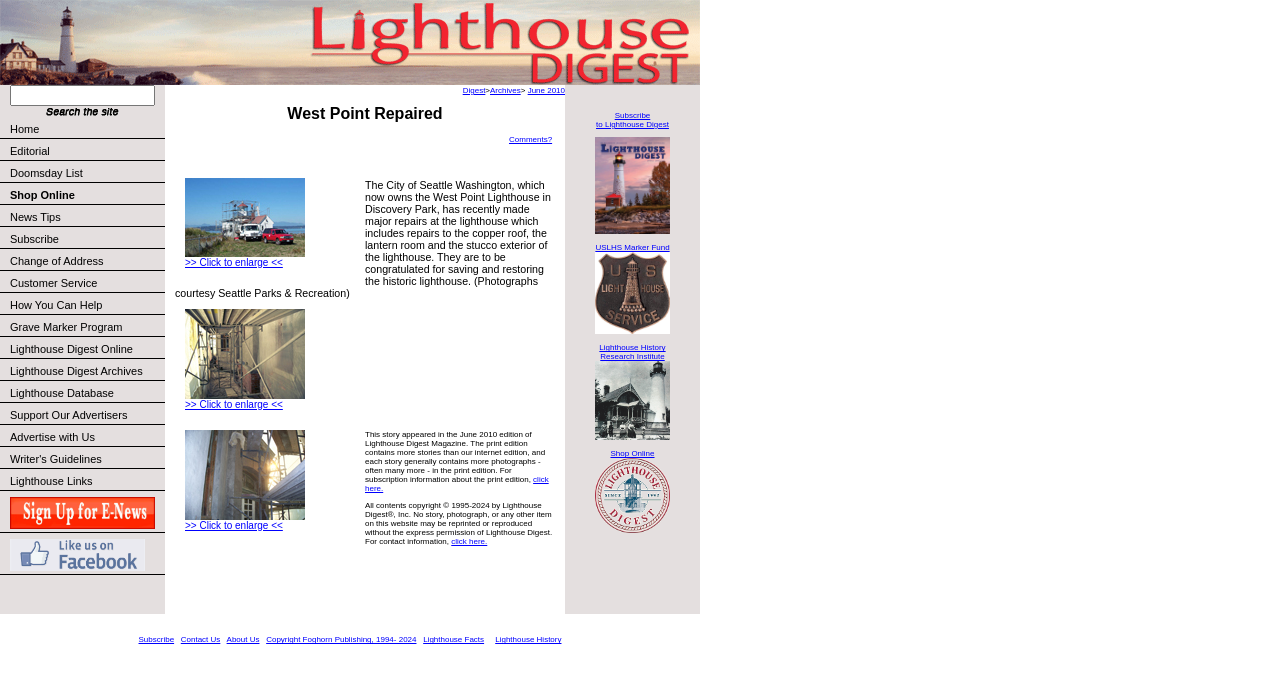What is the copyright year range of Lighthouse Digest?
Your answer should be a single word or phrase derived from the screenshot.

1995-2024